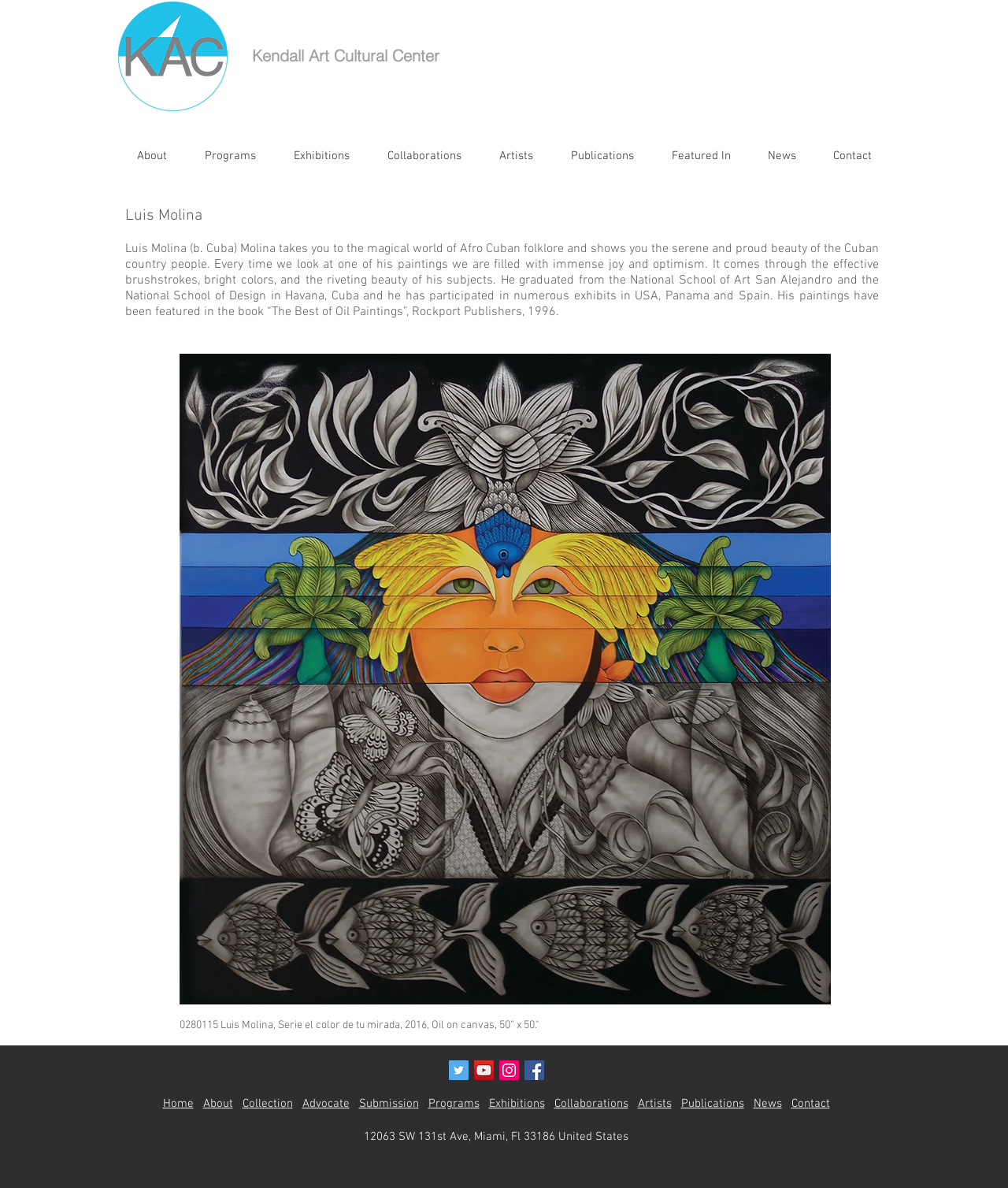Find the bounding box coordinates of the element to click in order to complete the given instruction: "Follow Kendall Art Cultural Center on Twitter."

[0.445, 0.893, 0.465, 0.909]